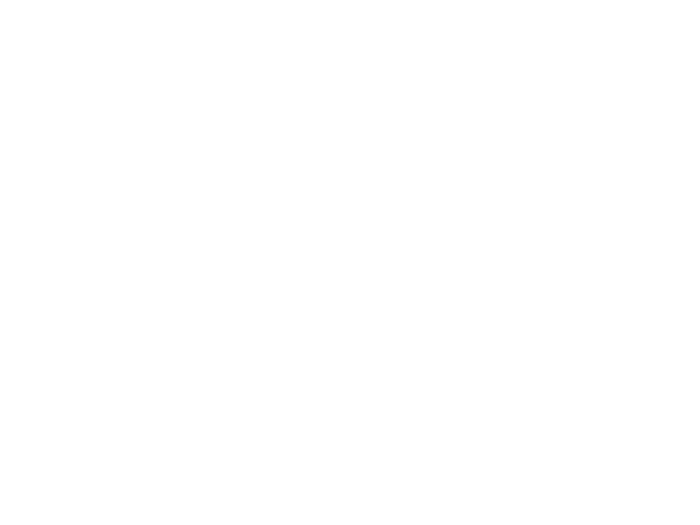What is the museum's goal in engaging with local communities?
Please use the image to provide a one-word or short phrase answer.

Promote cultural heritage and education